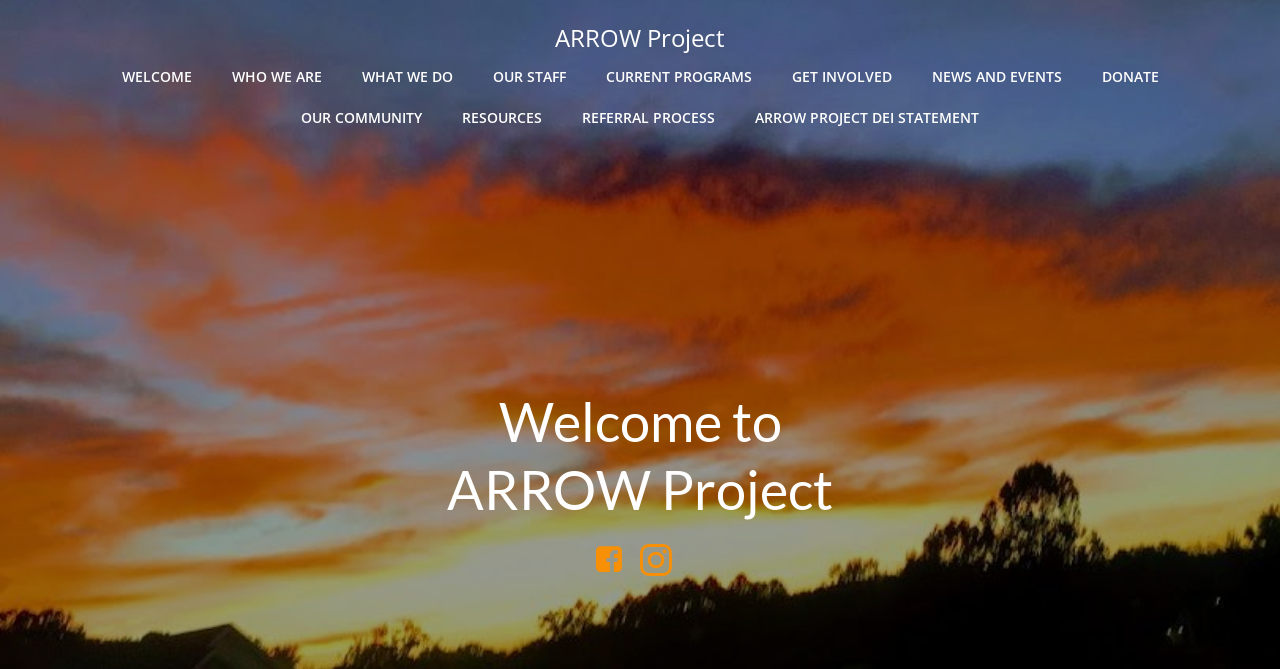Answer the question below with a single word or a brief phrase: 
What is the name of the last link in the top navigation bar?

OUR COMMUNITY